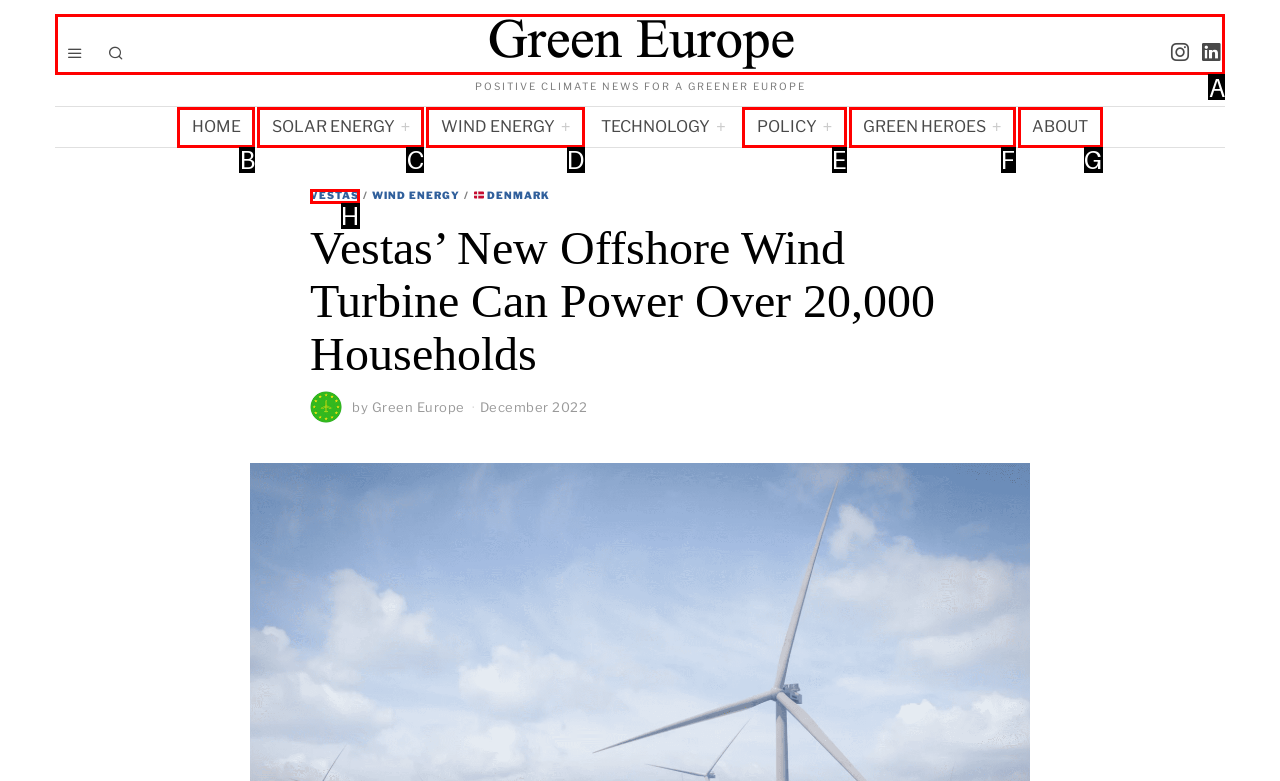Determine which HTML element to click to execute the following task: Click the logo Answer with the letter of the selected option.

A